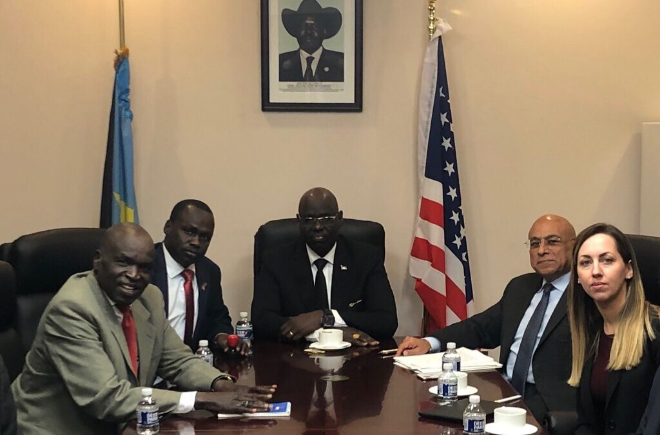Provide your answer in one word or a succinct phrase for the question: 
Whose portrait is displayed in the background?

President Salva Kiir Mayardit